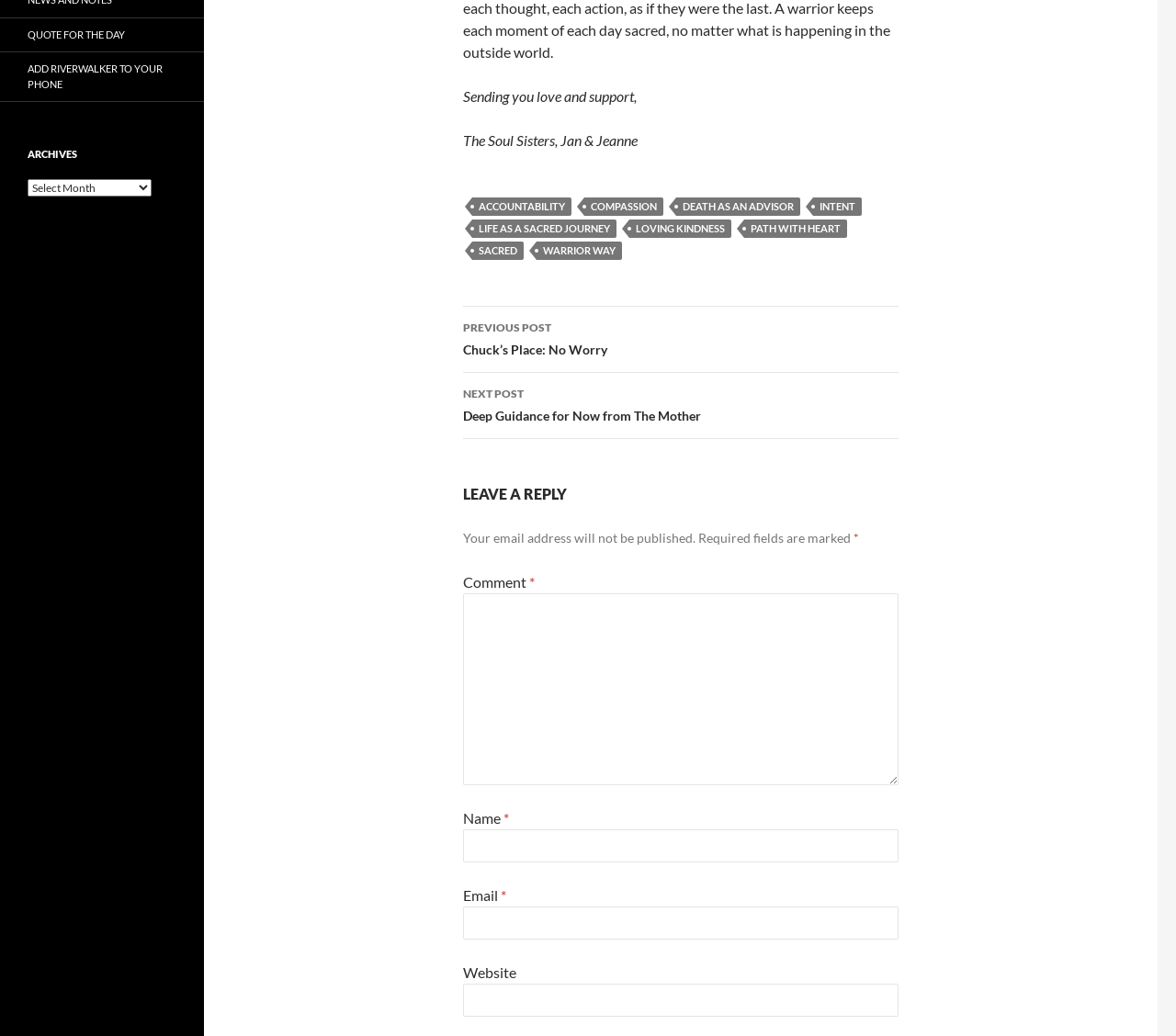Find the coordinates for the bounding box of the element with this description: "accountability".

[0.402, 0.191, 0.486, 0.208]